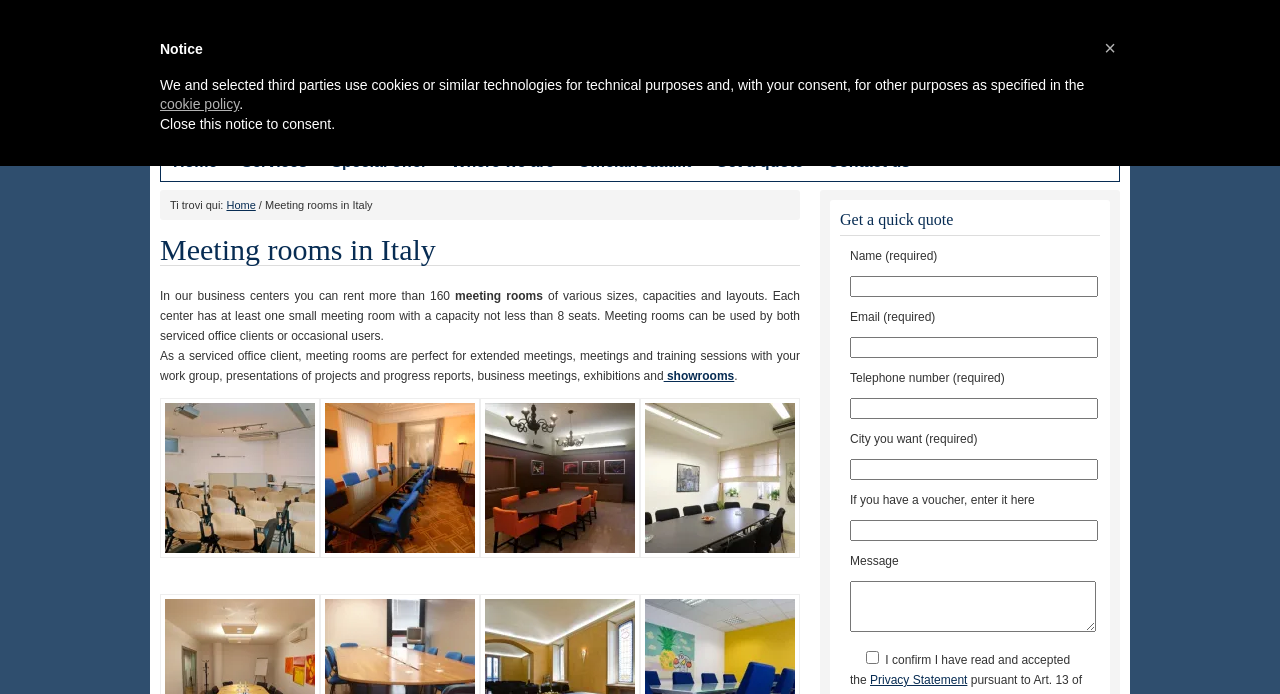Describe all the visual and textual components of the webpage comprehensively.

This webpage is about renting meeting rooms in Italy. At the top, there is a navigation bar with links to "Home", "Services", "Special offer", "Where we are", "Ufficiarredati.it", "Get a quote", and "Contact us". Below the navigation bar, there is a heading that reads "Meeting rooms in Italy". 

On the left side of the page, there is a section that describes the meeting rooms available in Italy. It mentions that there are over 160 meeting rooms of various sizes and capacities, and that each center has at least one small meeting room with a capacity of at least 8 seats. The section also explains how meeting rooms can be used for extended meetings, training sessions, and presentations.

On the right side of the page, there is a section that allows users to get a quick quote. It has a form with fields for name, email, telephone number, city, and message. There is also a checkbox to confirm that the user has read and accepted the privacy statement.

Below the quote form, there are four images of meeting rooms in different locations: Cuneo, Milan, Palermo, and Bologna. Each image has a link to the corresponding meeting room.

At the bottom of the page, there is a notice about cookies and a link to the cookie policy. The notice explains that the website uses cookies and that by closing the banner or continuing to browse, the user agrees to the use of cookies.